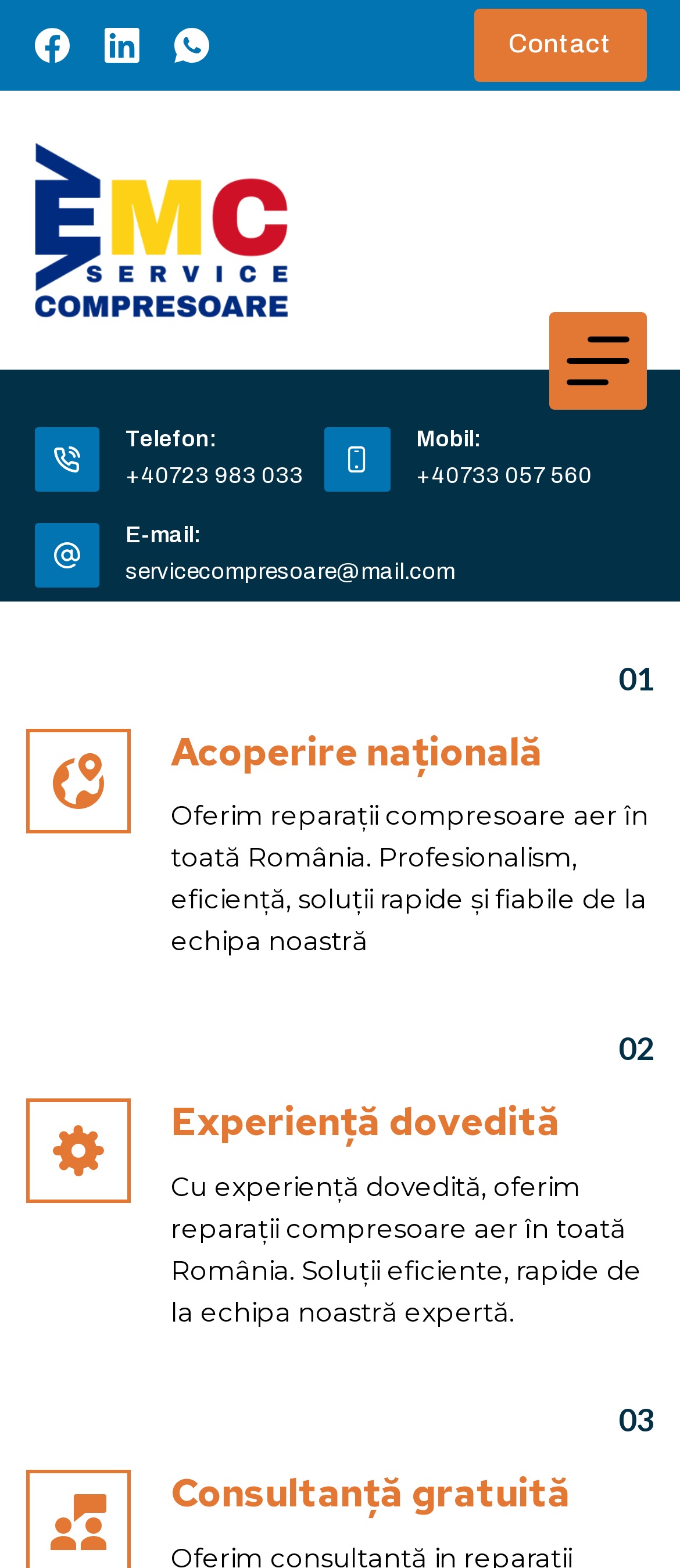Please give a short response to the question using one word or a phrase:
What is the purpose of the company?

Reparații compresoare aer